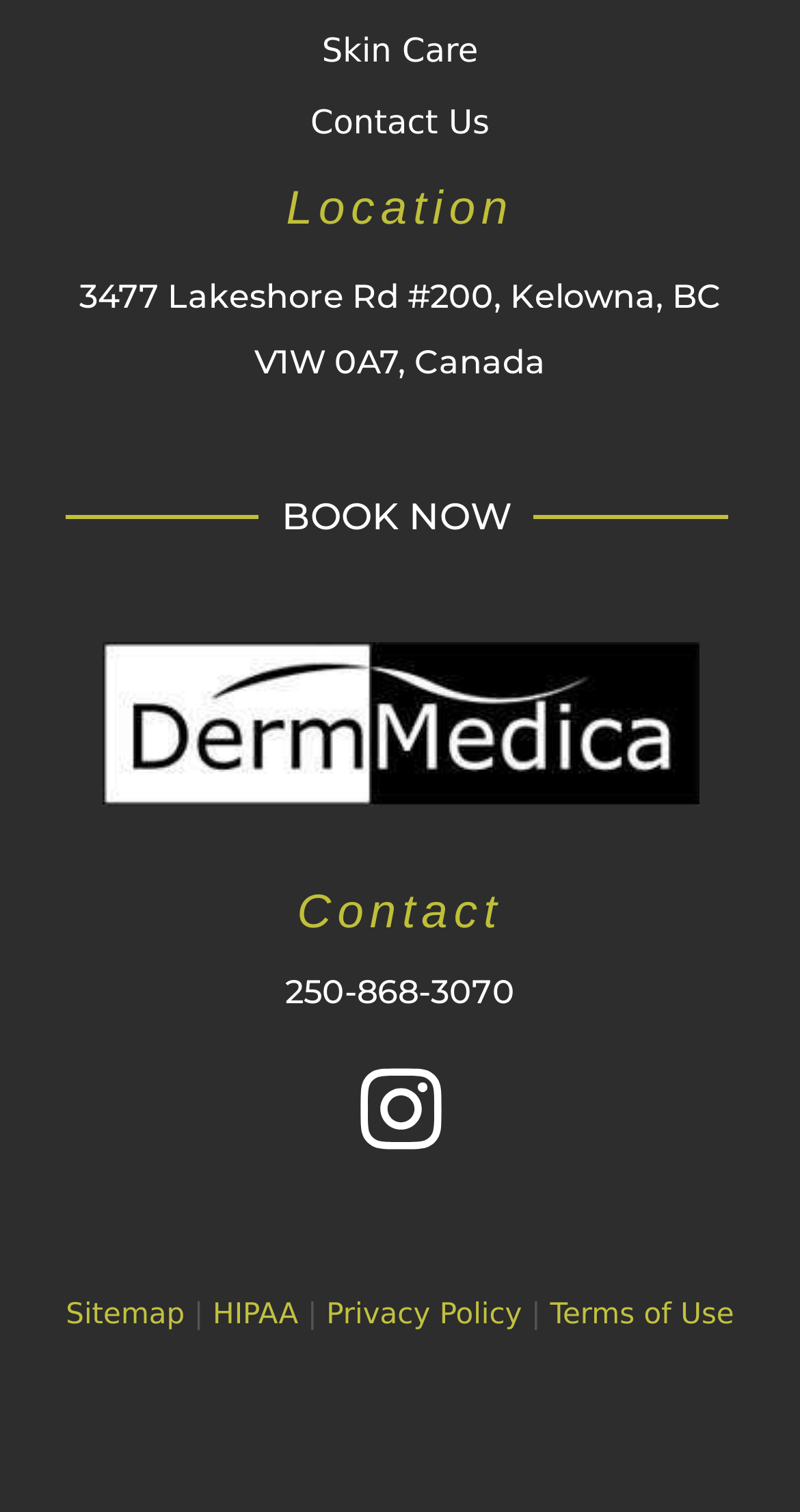Find the bounding box coordinates for the element that must be clicked to complete the instruction: "Call the contact number". The coordinates should be four float numbers between 0 and 1, indicated as [left, top, right, bottom].

[0.356, 0.644, 0.644, 0.67]